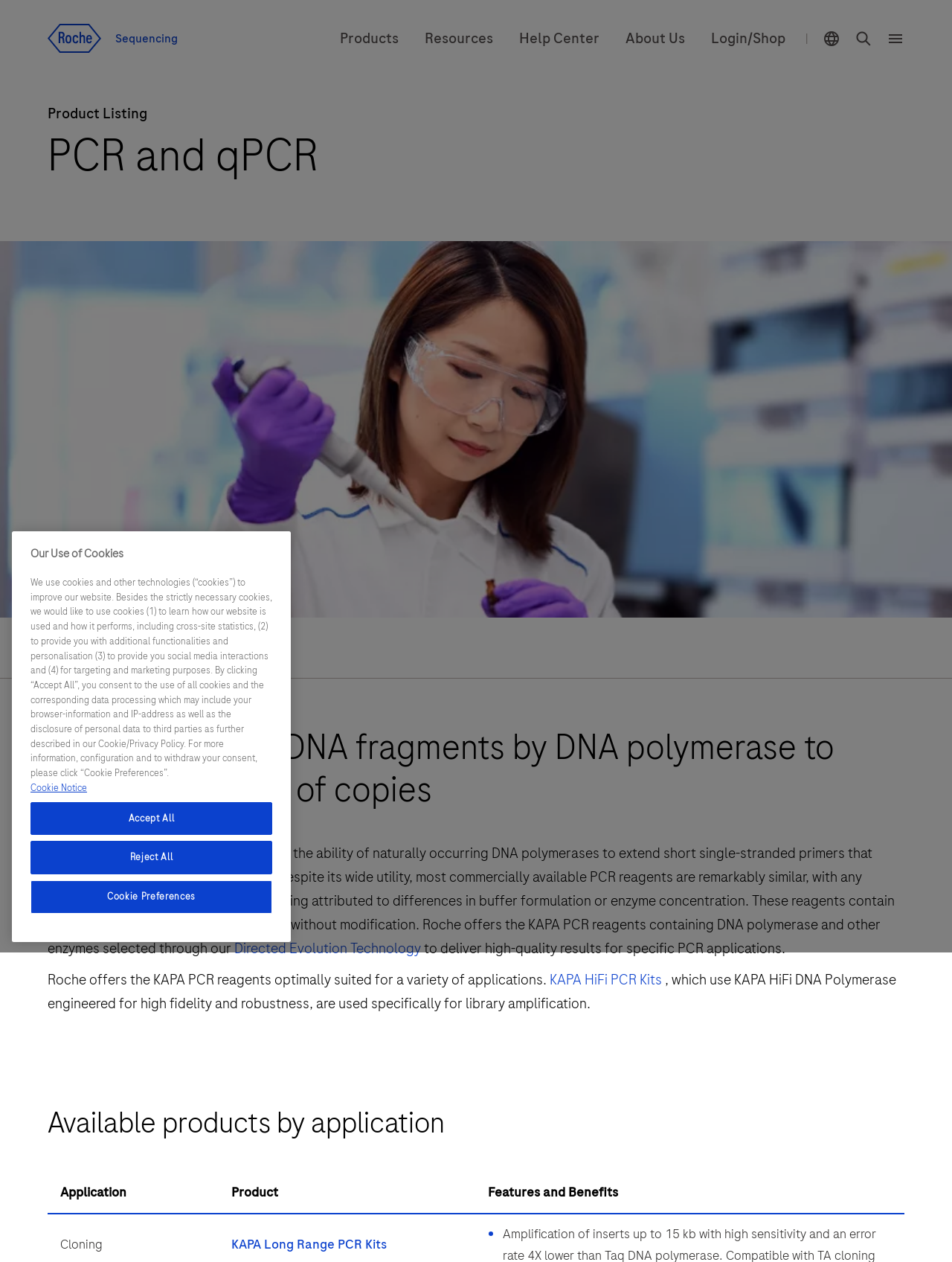Please identify the coordinates of the bounding box for the clickable region that will accomplish this instruction: "Click the Roche Logo link".

[0.05, 0.019, 0.187, 0.042]